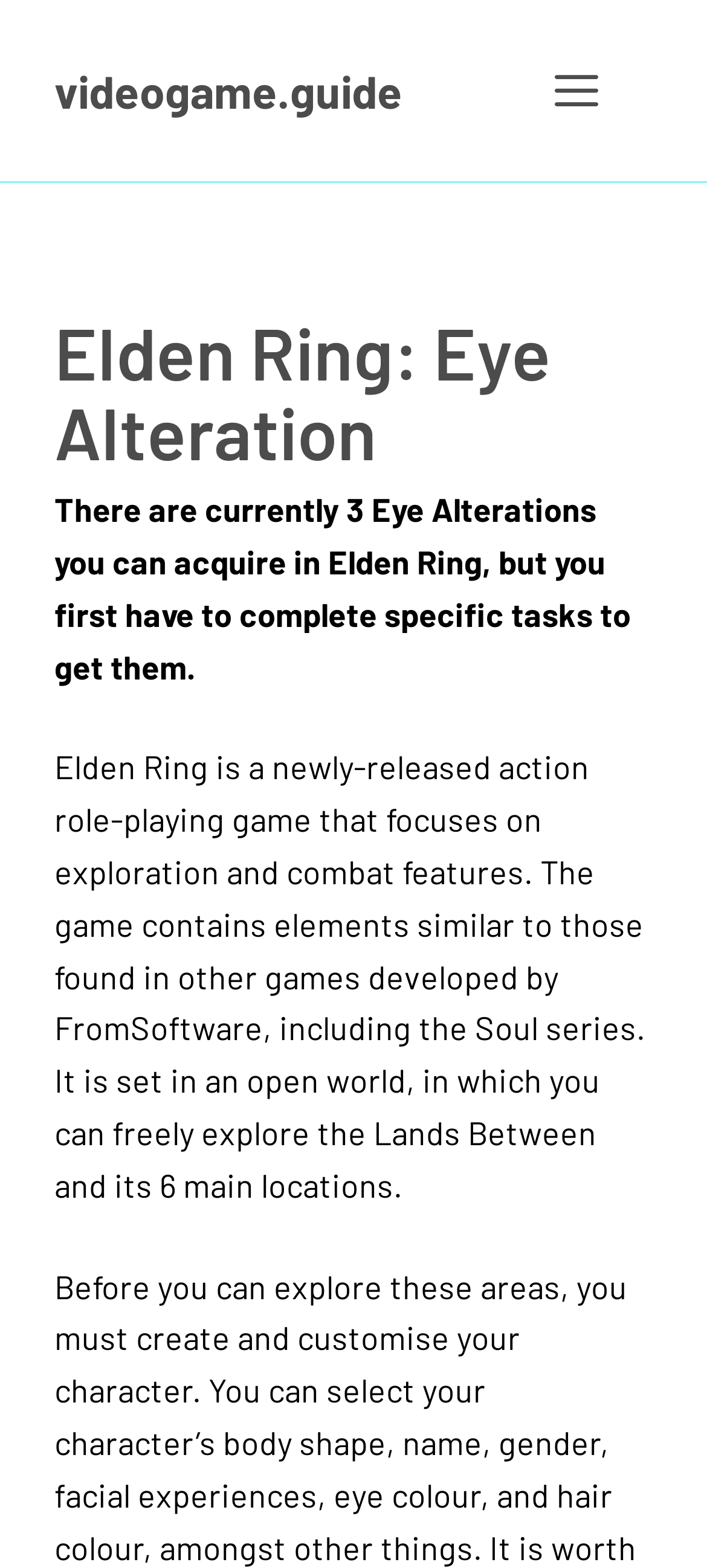Please find and generate the text of the main header of the webpage.

Elden Ring: Eye Alteration